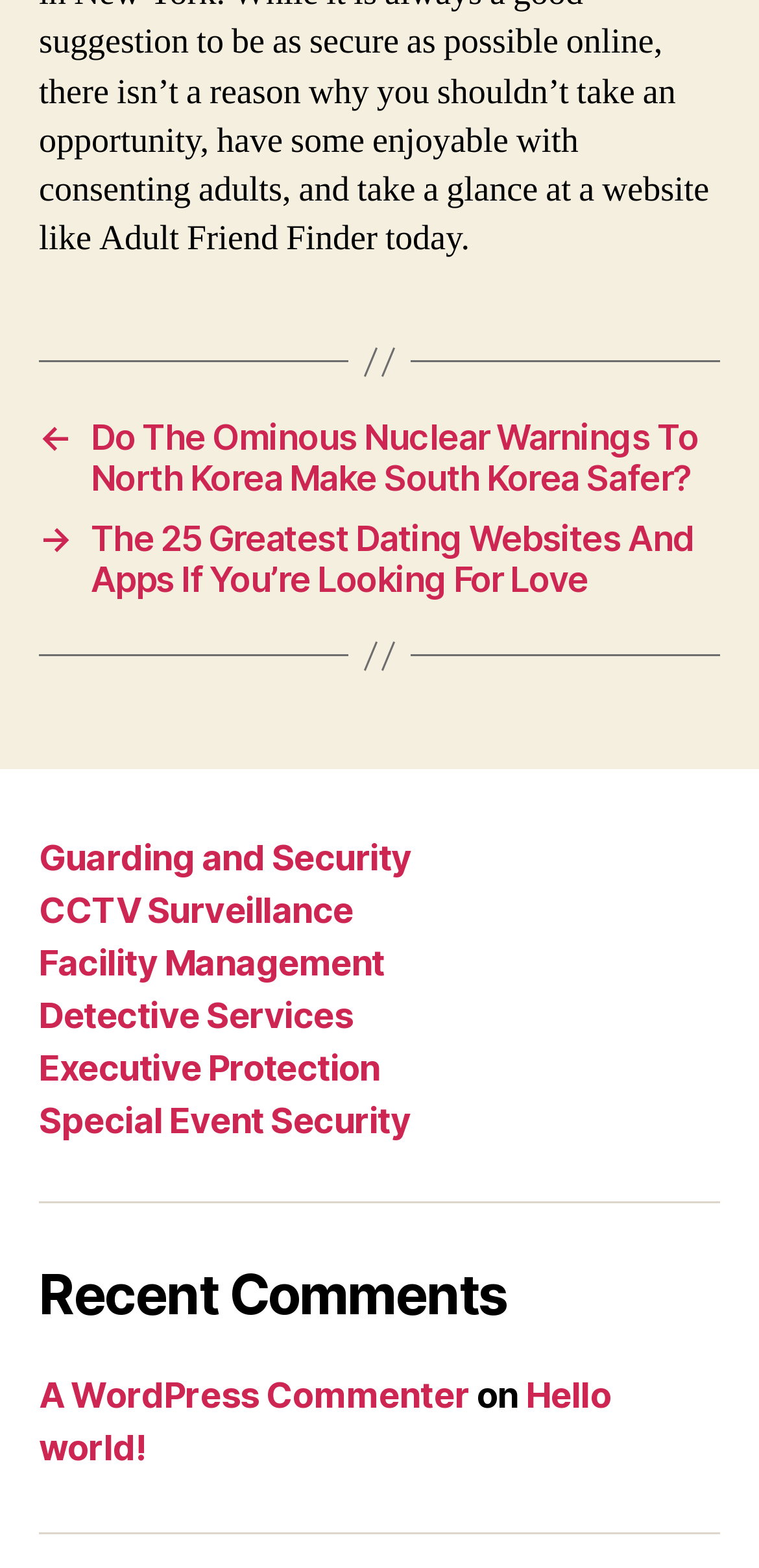Specify the bounding box coordinates of the region I need to click to perform the following instruction: "Read the article about ominous nuclear warnings to North Korea". The coordinates must be four float numbers in the range of 0 to 1, i.e., [left, top, right, bottom].

[0.051, 0.266, 0.949, 0.318]